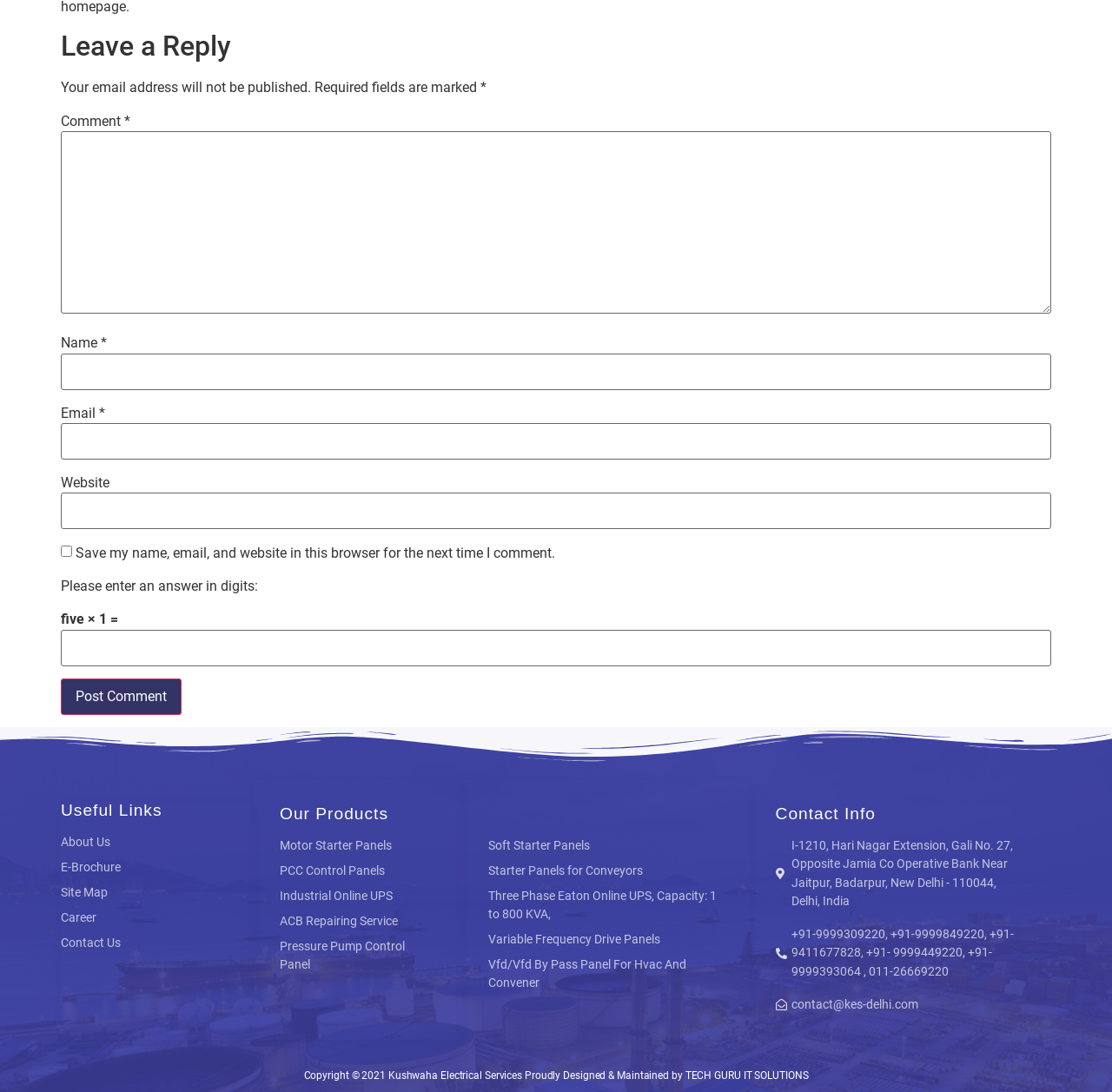Using the element description Pressure Pump Control Panel, predict the bounding box coordinates for the UI element. Provide the coordinates in (top-left x, top-left y, bottom-right x, bottom-right y) format with values ranging from 0 to 1.

[0.252, 0.858, 0.392, 0.891]